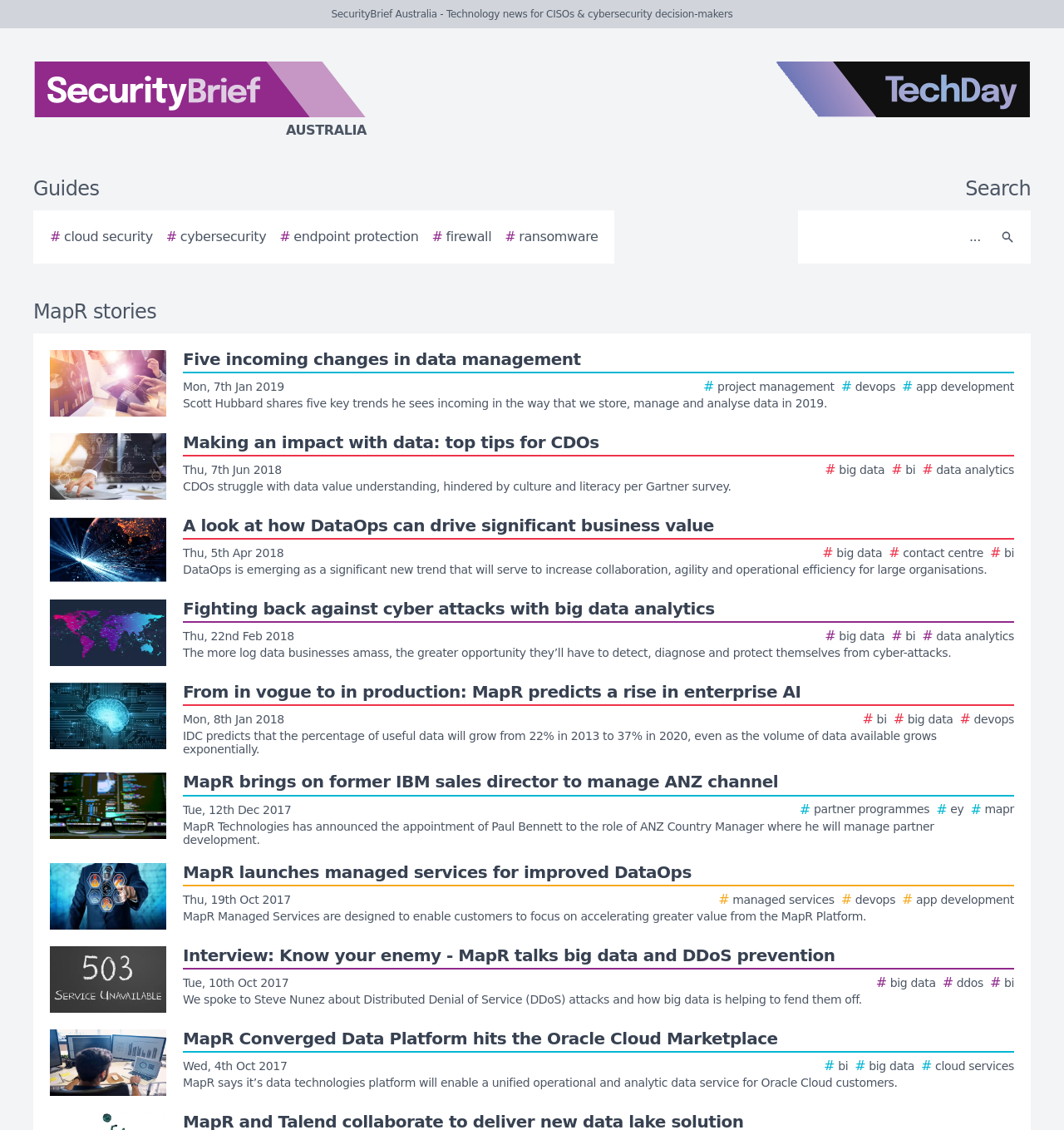Offer a comprehensive description of the webpage’s content and structure.

This webpage is a list of MapR stories on SecurityBrief Australia, a technology news website for CISOs and cybersecurity decision-makers. At the top, there is a logo of SecurityBrief Australia on the left and a TechDay logo on the right. Below the logos, there are navigation links, including "Guides" and several hashtags such as "# cloud security", "# cybersecurity", and "# ransomware". 

On the top right, there is a search bar with a search button. Below the navigation links, there is a heading "MapR stories" followed by a list of story links, each with a thumbnail image on the left and a brief description on the right. The stories are about various topics related to data management, cybersecurity, and technology, such as data analytics, AI, and cloud services. There are 9 story links in total, each with a similar layout and design.